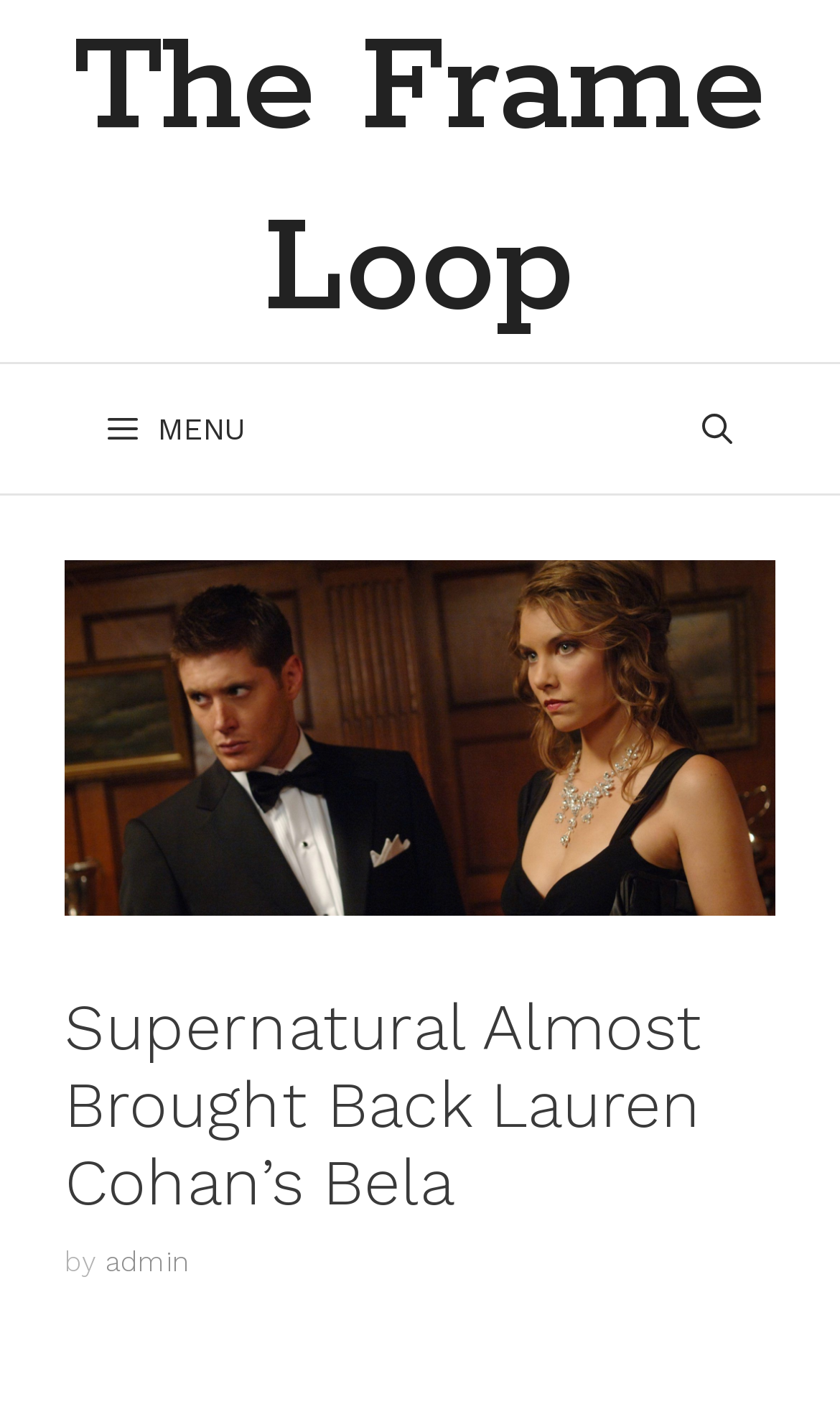Who is the author of the article?
Give a detailed and exhaustive answer to the question.

I found the author's name by looking at the link element below the article title, which contains the text 'admin'. This suggests that 'admin' is the author of the article.